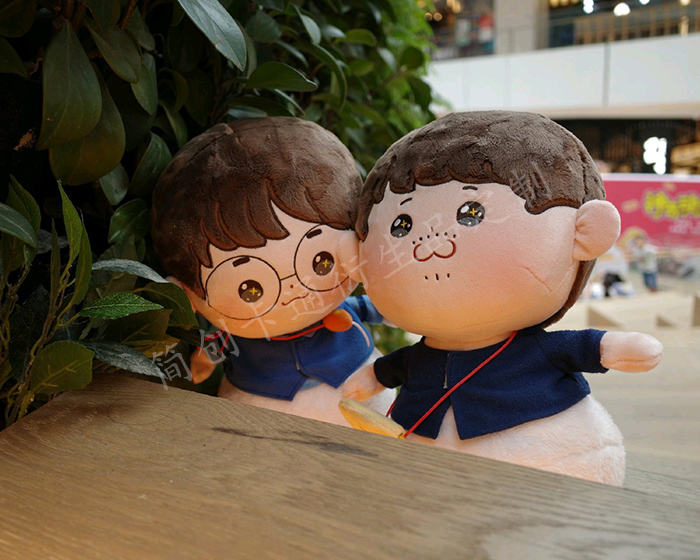Answer the question below with a single word or a brief phrase: 
What is the background of the scene?

Lush greenery